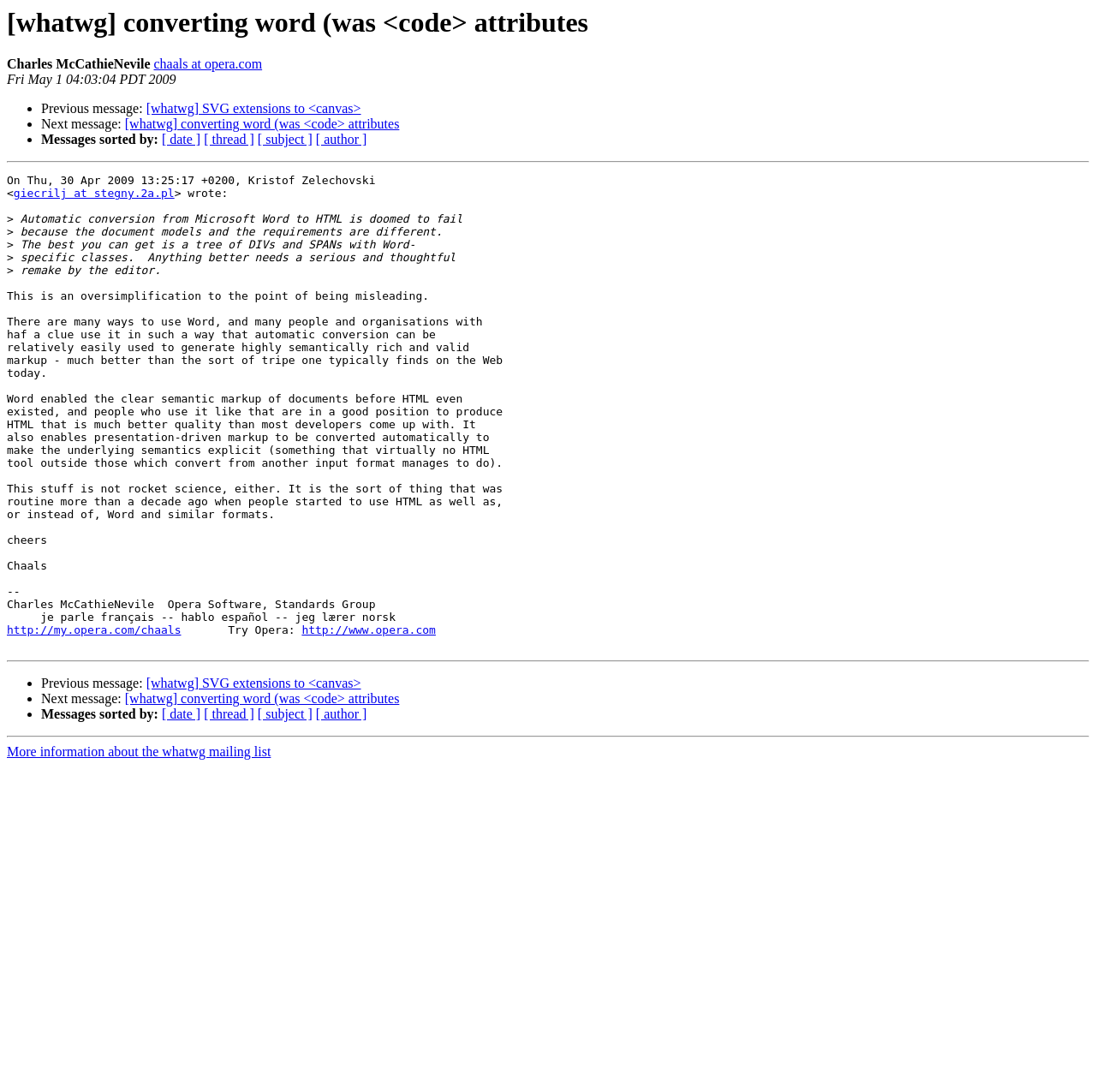Respond with a single word or short phrase to the following question: 
What is the date of this message?

Fri May 1 04:03:04 PDT 2009